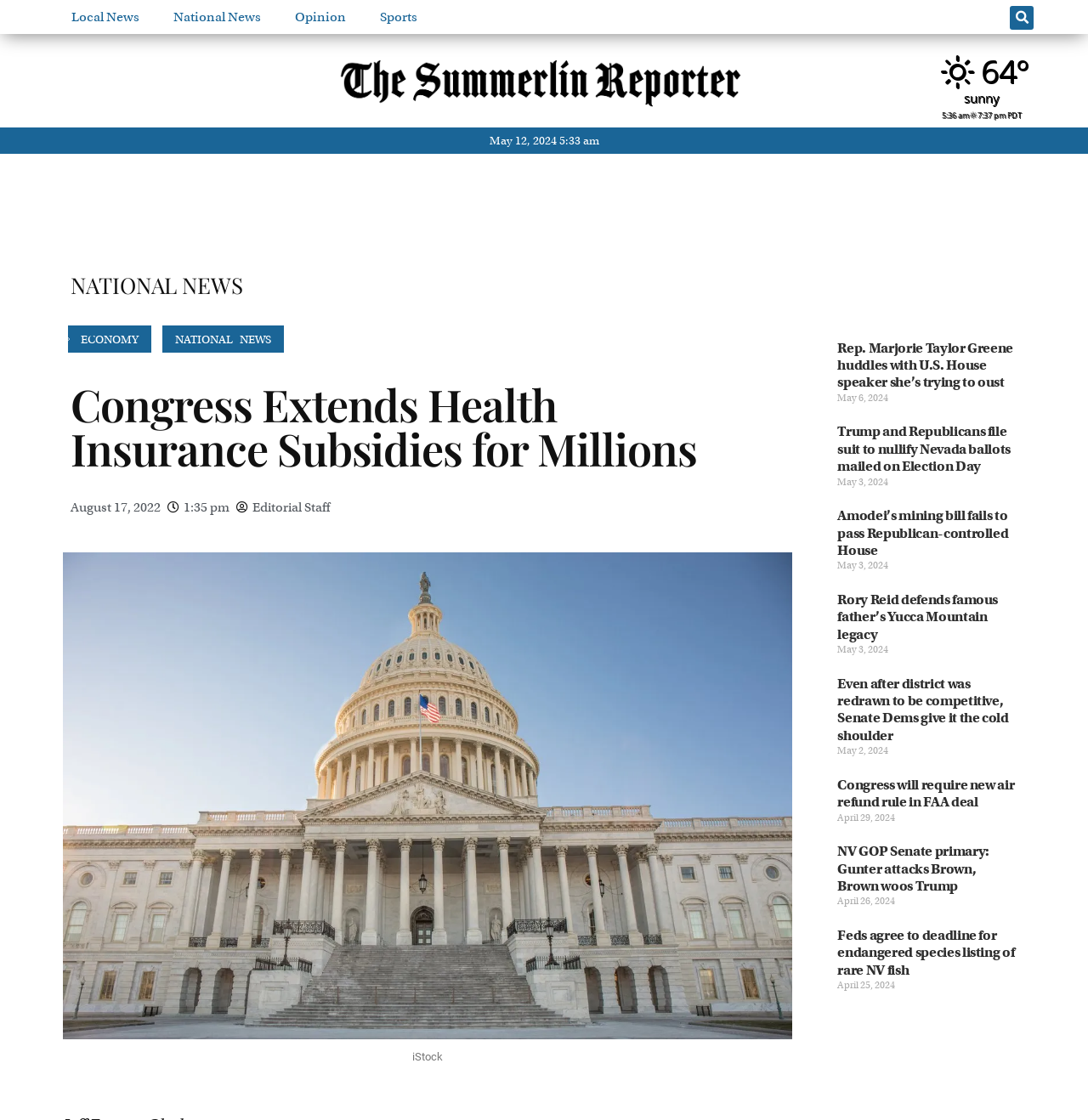Summarize the contents and layout of the webpage in detail.

The webpage is a news website with a focus on national news. At the top, there are four links for navigating to different sections of the website: "Local News", "National News", "Opinion", and "Sports". Next to these links, there is a search bar with a "Search" button. 

On the top-right corner, there is a section displaying the current weather, with the temperature ("64°"), a sunny icon, and the time ("5:36 am" and "7:37 pm PDT"). Below this, there is a date stamp ("May 12, 2024 5:33 am").

The main content of the webpage is divided into two sections. On the left, there is a heading "Congress Extends Health Insurance Subsidies for Millions" with a publication date ("August 17, 2022") and author information ("Editorial Staff"). Below this, there is a figure with a caption ("iStock").

On the right, there are six articles listed in a vertical column. Each article has a heading, a link to the full article, and a publication date. The articles are about various national news topics, including politics, elections, and environmental issues. The headings of the articles are "Rep. Marjorie Taylor Greene huddles with U.S. House speaker she’s trying to oust", "Trump and Republicans file suit to nullify Nevada ballots mailed on Election Day", "Amodei’s mining bill fails to pass Republican-controlled House", "Rory Reid defends famous father’s Yucca Mountain legacy", "Even after district was redrawn to be competitive, Senate Dems give it the cold shoulder", and "Congress will require new air refund rule in FAA deal".